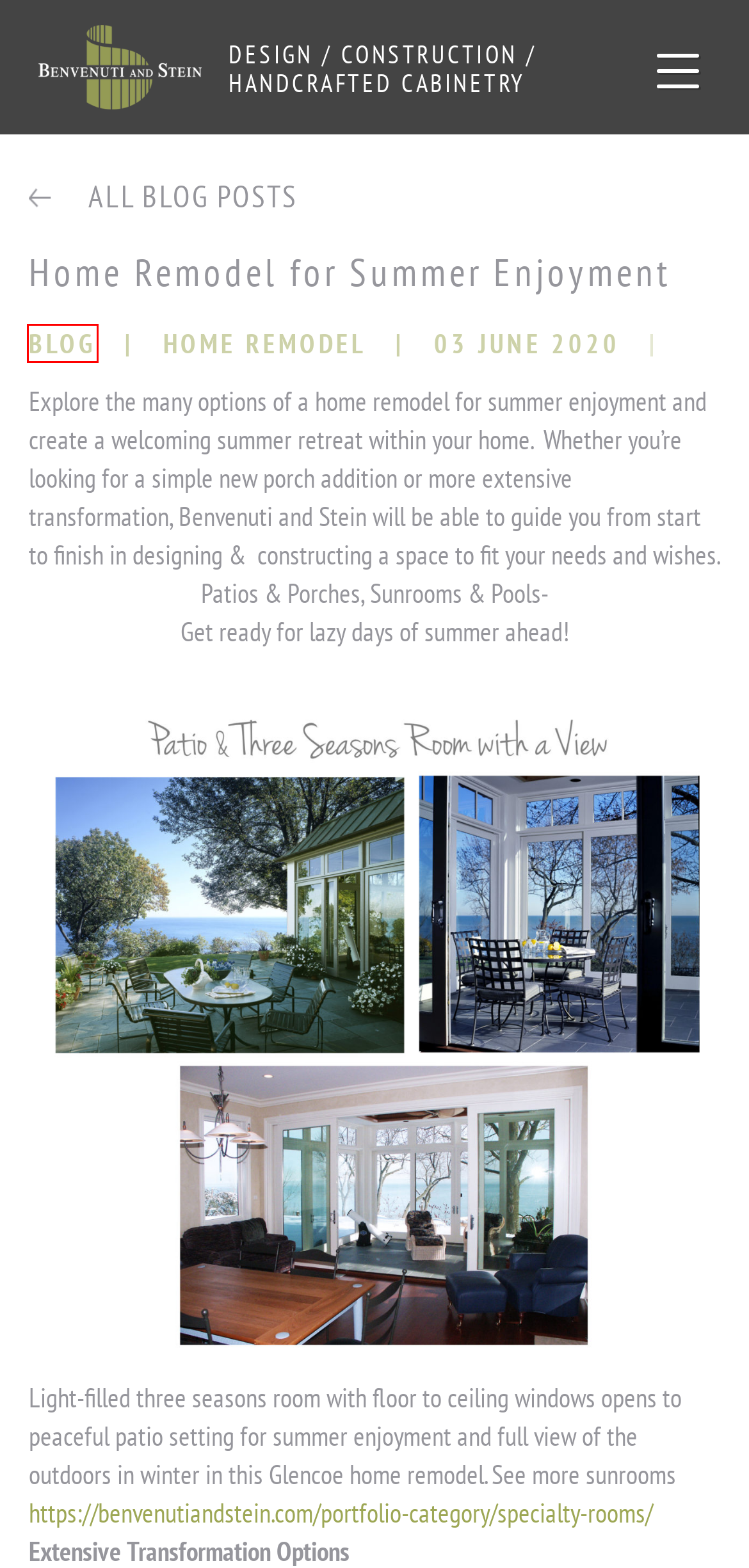You have a screenshot showing a webpage with a red bounding box around a UI element. Choose the webpage description that best matches the new page after clicking the highlighted element. Here are the options:
A. Home remodel Archives - Benvenuti and Stein
B. Benvenuti and Stein | Chicago Luxury Home Builders & Custom Additions
C. Contact Us | Benvenuti and Stein | Custom Home Builders Chicago IL
D. Living Space w Library - Benvenuti and Stein
E. Our Blog | Home Addition Pictures & Kitchen Bath Remodeling Ideas
F. blog Archives - Benvenuti and Stein
G. What Defines Being the Best Home Remodeler? - Benvenuti and Stein
H. Chicago Lakeview Renovation - Benvenuti and Stein

F